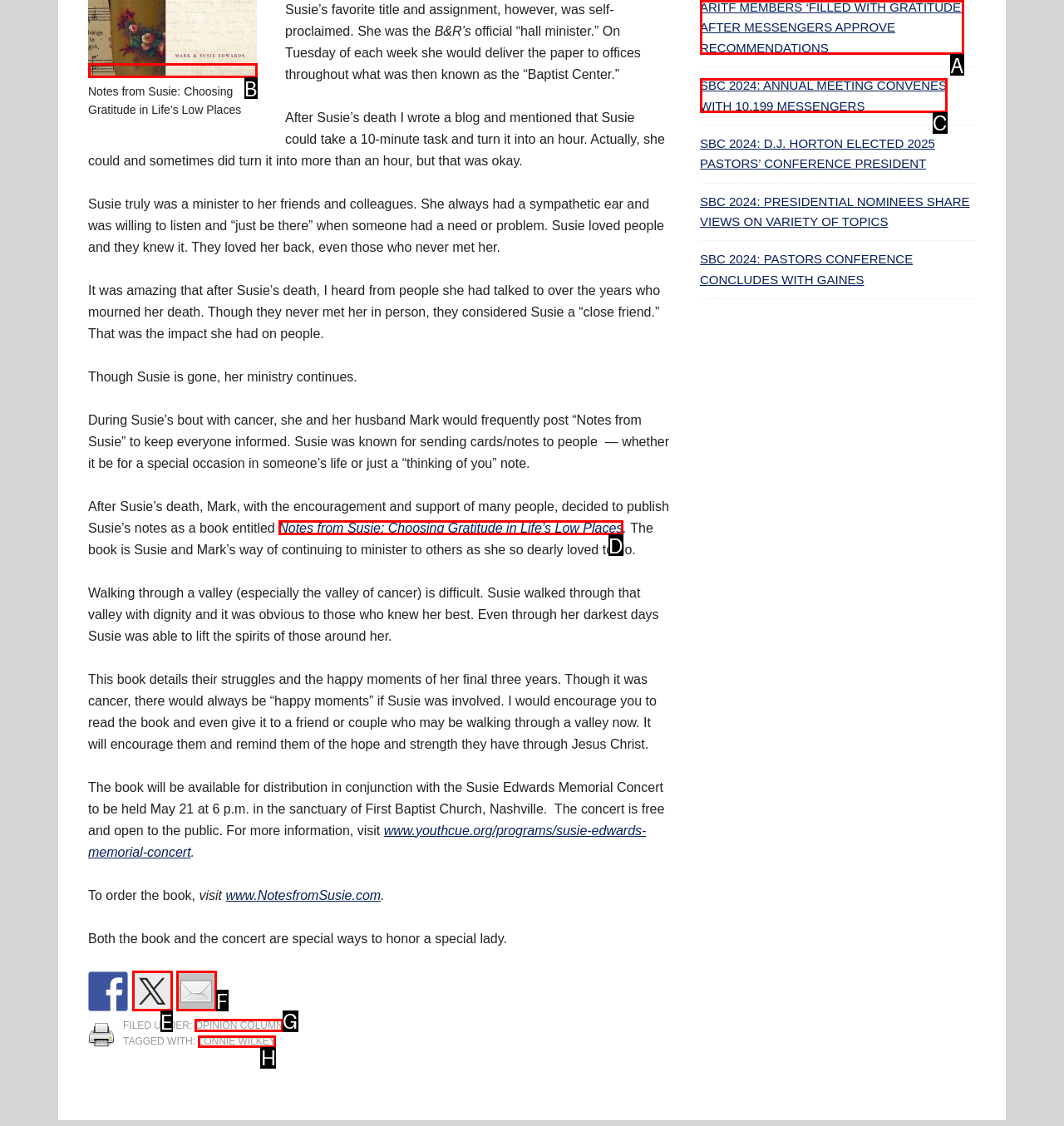Find the correct option to complete this instruction: Read the opinion column. Reply with the corresponding letter.

G